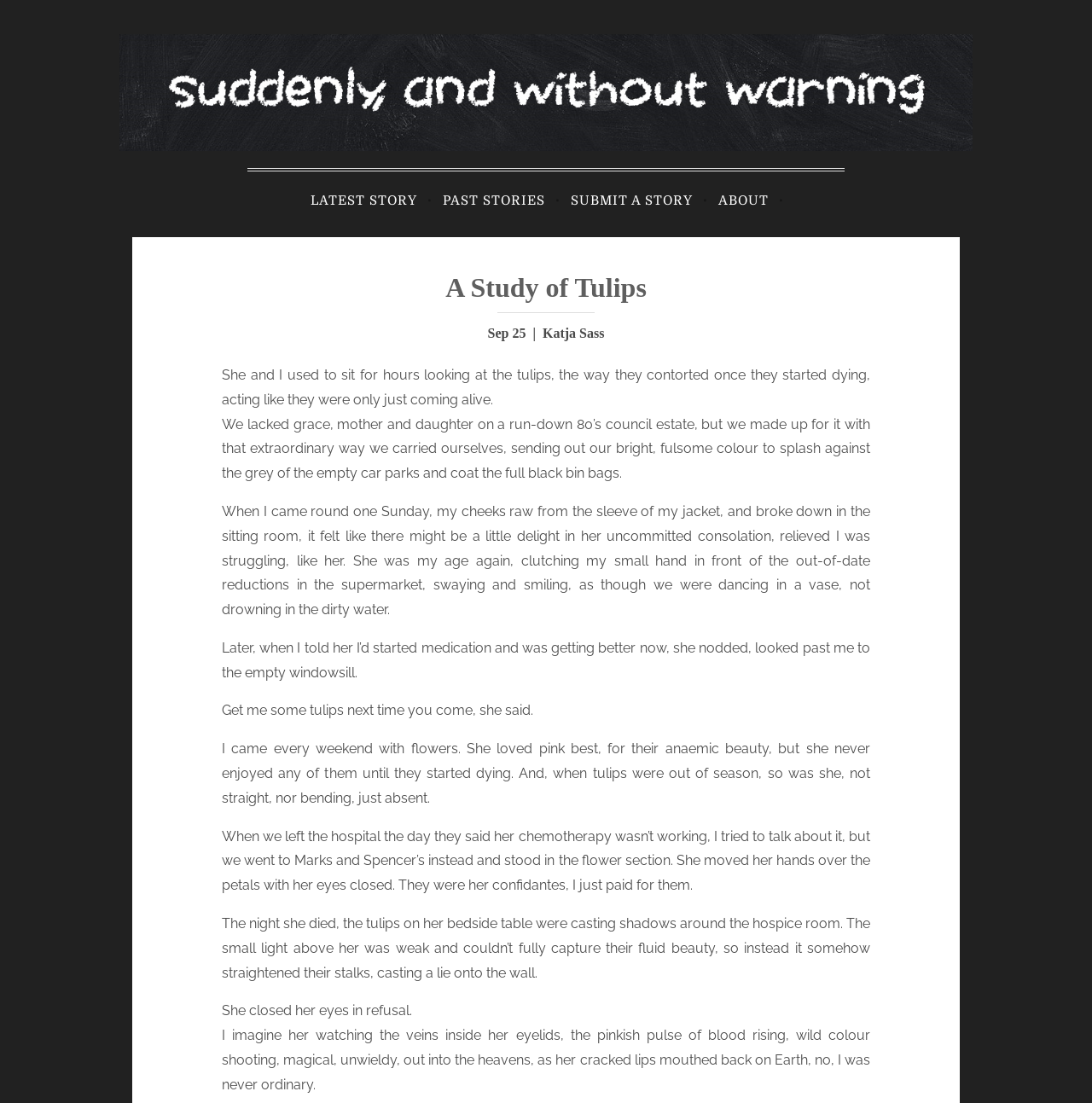Describe all significant elements and features of the webpage.

This webpage is a literary website featuring a short story titled "A Study of Tulips – Suddenly, And Without Warning". At the top, there is a prominent image taking up most of the width, accompanied by a link on the left side. Below the image, there are four links lined up horizontally, labeled "LATEST STORY", "PAST STORIES", "SUBMIT A STORY", and "ABOUT".

The main content of the webpage is a short story, divided into several paragraphs. The story begins with a heading "A Study of Tulips" followed by the author's name and date "Sep 25 | Katja Sass". The text describes the narrator's memories of her mother, focusing on their shared fascination with tulips. The story is a poignant and introspective exploration of their relationship, with vivid descriptions of the tulips and the emotions they evoke.

Throughout the story, the text is arranged in a single column, with each paragraph building upon the previous one to create a sense of flow and continuity. The language is lyrical and evocative, with the author using metaphors and imagery to convey the emotions and themes of the story. The text is dense and rich, with no images or other elements interrupting the narrative flow.